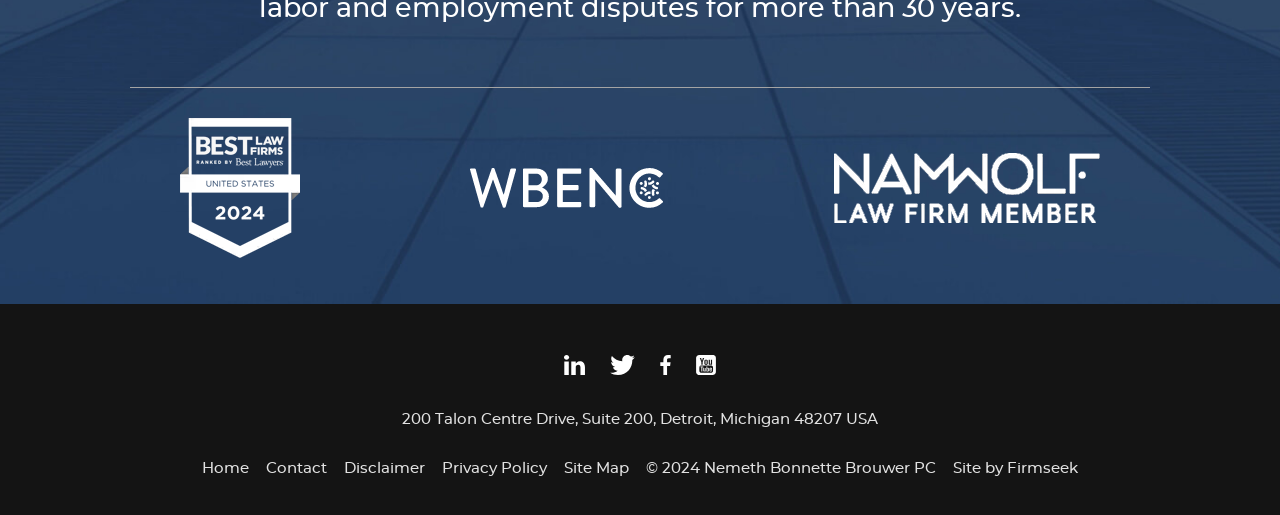Can you specify the bounding box coordinates for the region that should be clicked to fulfill this instruction: "View Disclaimer".

[0.269, 0.895, 0.332, 0.925]